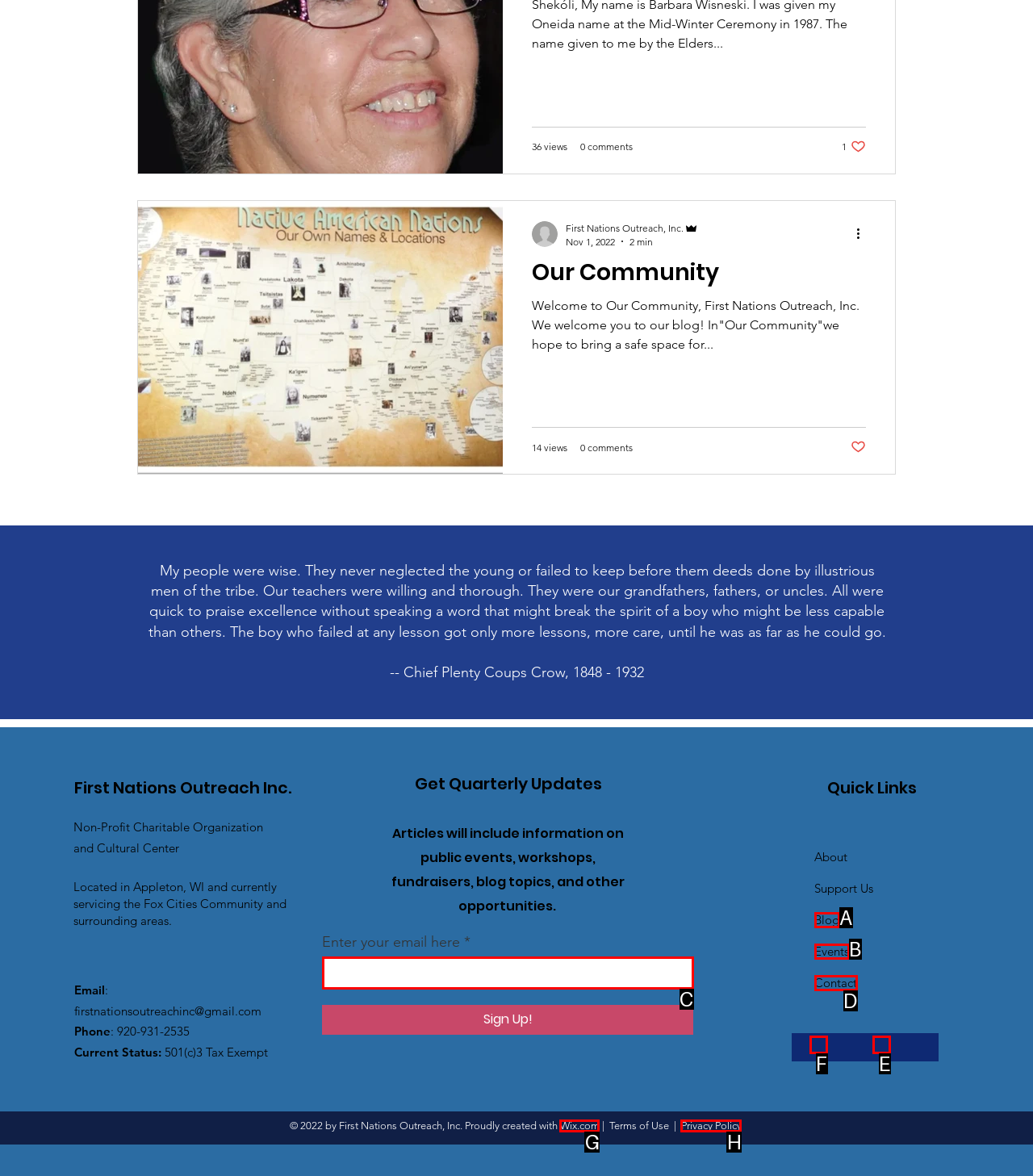Select the right option to accomplish this task: Click the 'Facebook' link. Reply with the letter corresponding to the correct UI element.

F